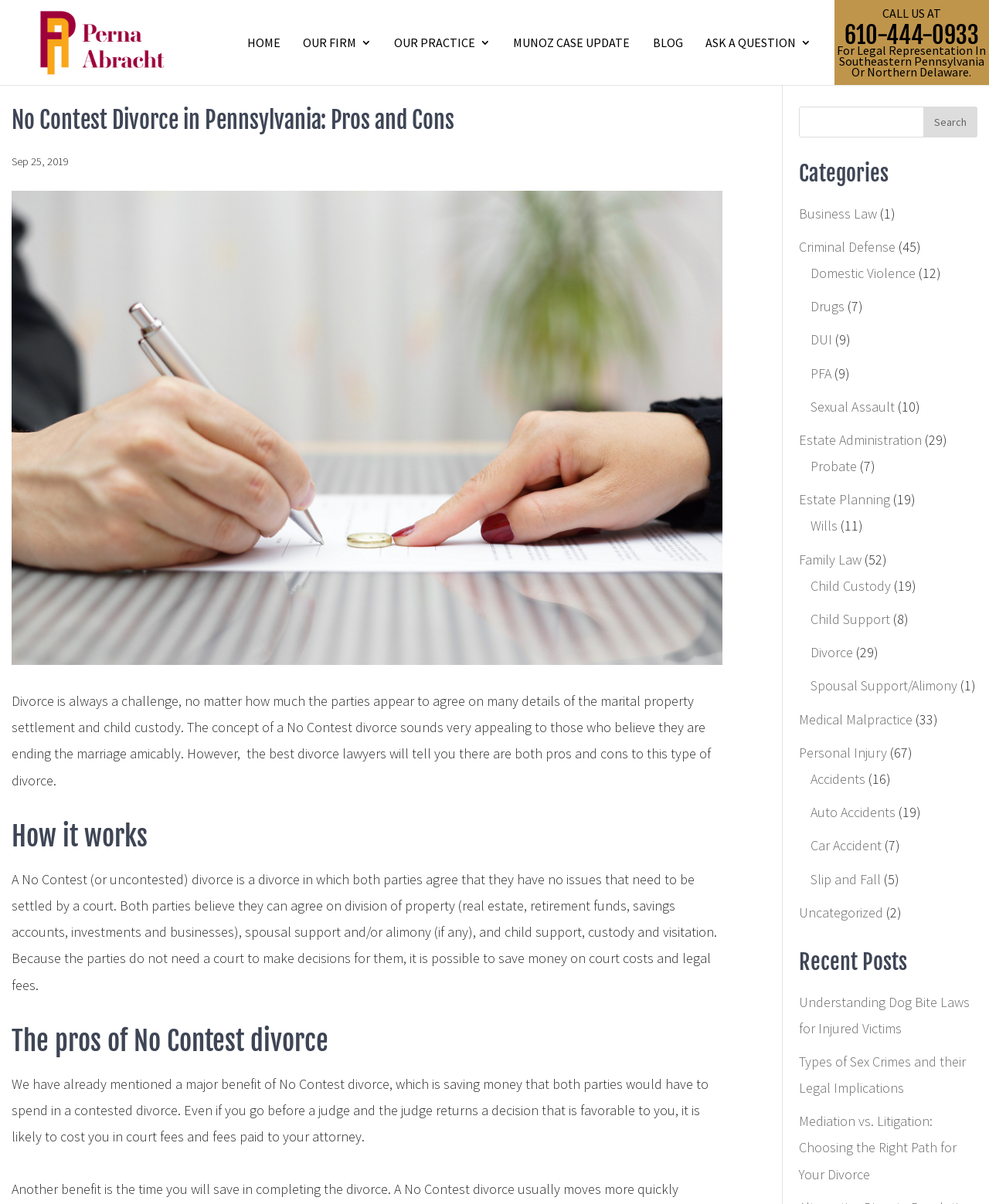What is the phone number to call for legal representation?
Answer the question in as much detail as possible.

I found the answer by looking at the link with the text 'CALL US AT 610-444-0933 For Legal Representation In Southeastern Pennsylvania Or Northern Delaware.'. This link provides a phone number to call for legal representation.